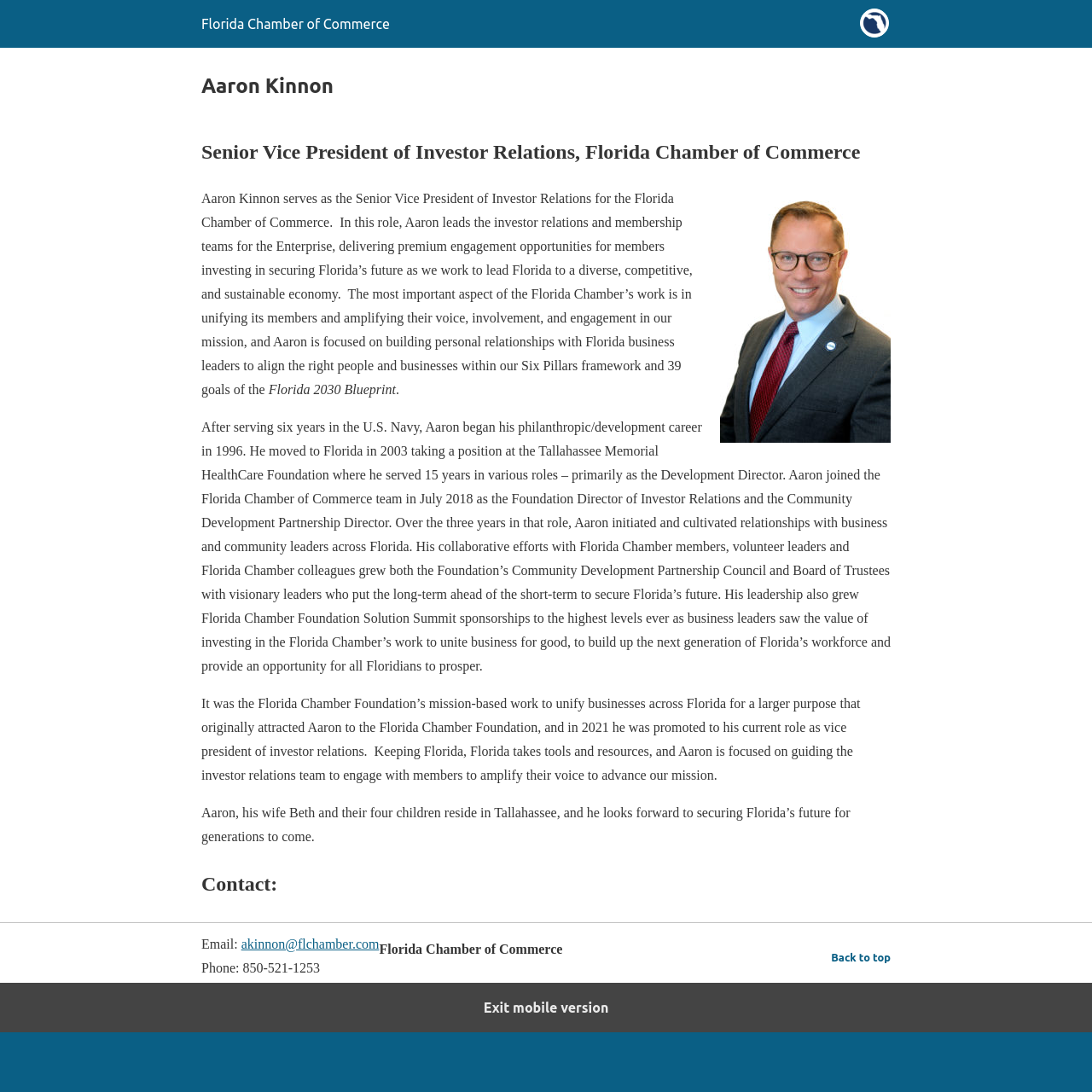Return the bounding box coordinates of the UI element that corresponds to this description: "Florida Chamber of Commerce". The coordinates must be given as four float numbers in the range of 0 and 1, [left, top, right, bottom].

[0.184, 0.015, 0.357, 0.029]